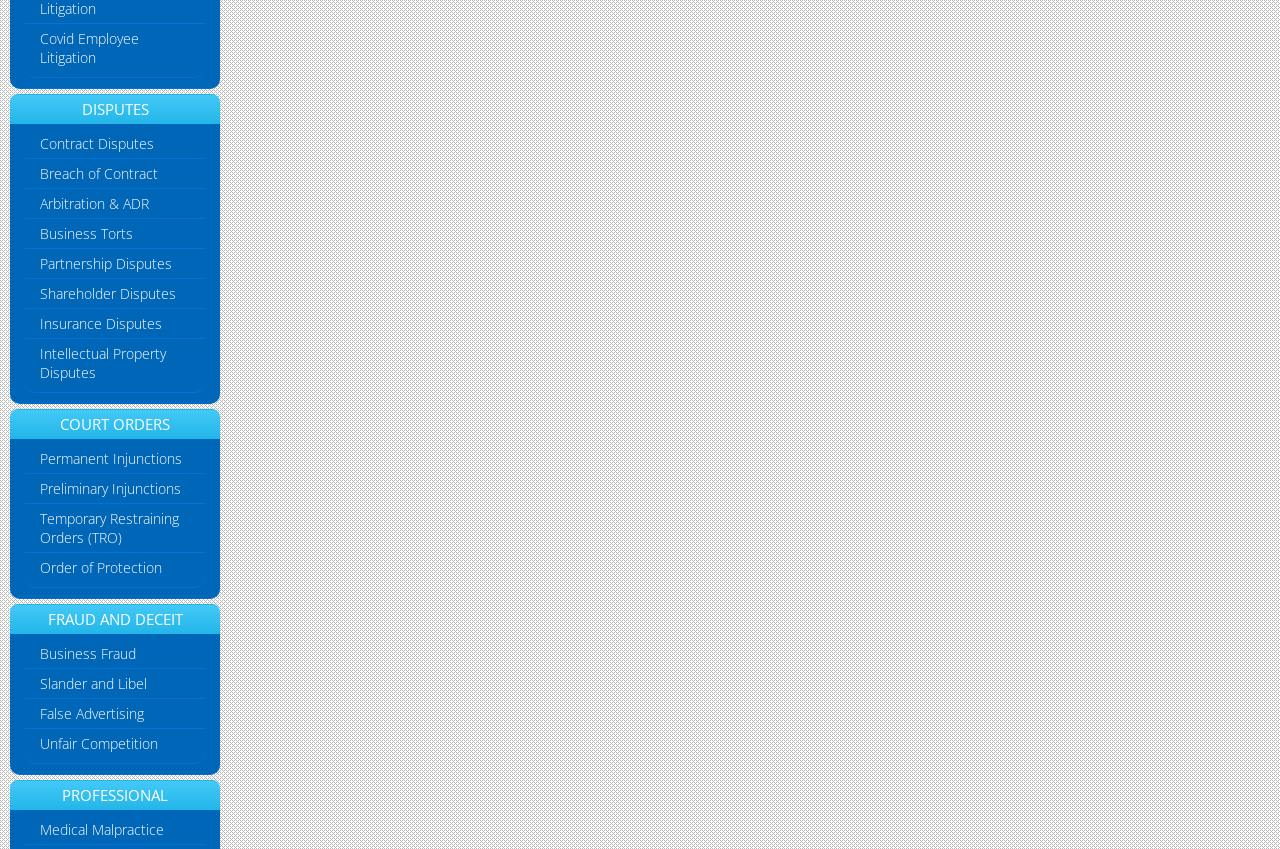What is the purpose of a Temporary Restraining Order (TRO)?
Please analyze the image and answer the question with as much detail as possible.

The webpage lists Temporary Restraining Orders (TRO) as a type of court order, which suggests that its purpose is to provide temporary protection or relief until a more permanent solution can be found, as implied by its name and position among other court orders.